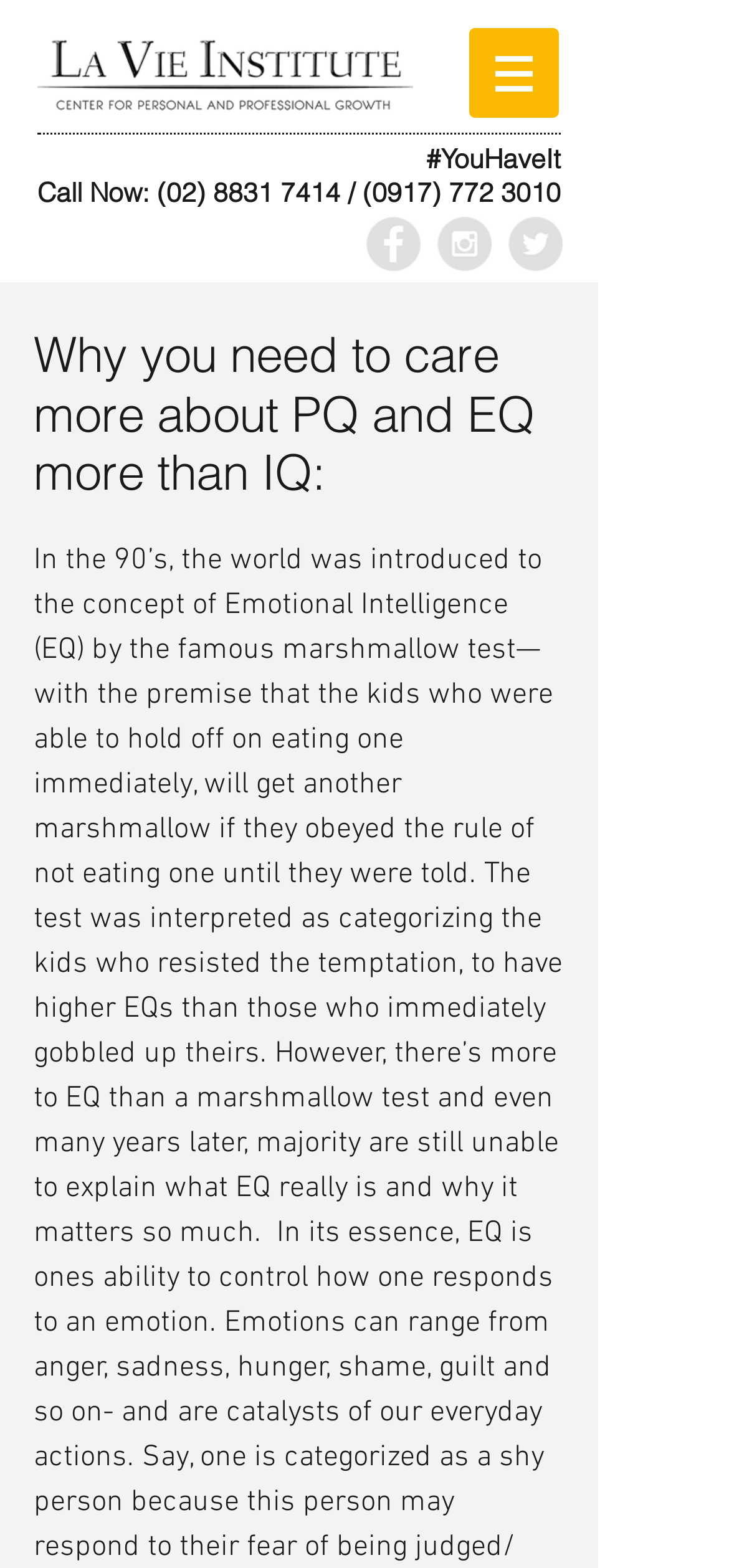Give a detailed account of the webpage, highlighting key information.

The webpage appears to be about the importance of Emotional Intelligence (EQ) and Personality Quotient (PQ) over Intelligence Quotient (IQ). 

At the top, there is a heading that reads "#YouHaveIt" and another heading that displays a call-to-action with two phone numbers. The phone numbers are clickable links. 

To the right of the top section, there is a navigation menu labeled "Site" with a button that has a popup menu. The button is accompanied by a small image. 

Below the top section, there is a social media bar with three links to Facebook, Instagram, and Twitter, each represented by a grey circle icon. 

On the left side, there is a section with the title "La Vie Institute" and a link to "Personality Development Philippines" with an accompanying image. 

Further down, there is a main heading that summarizes the content of the webpage, which is about the importance of caring more about PQ and EQ than IQ.